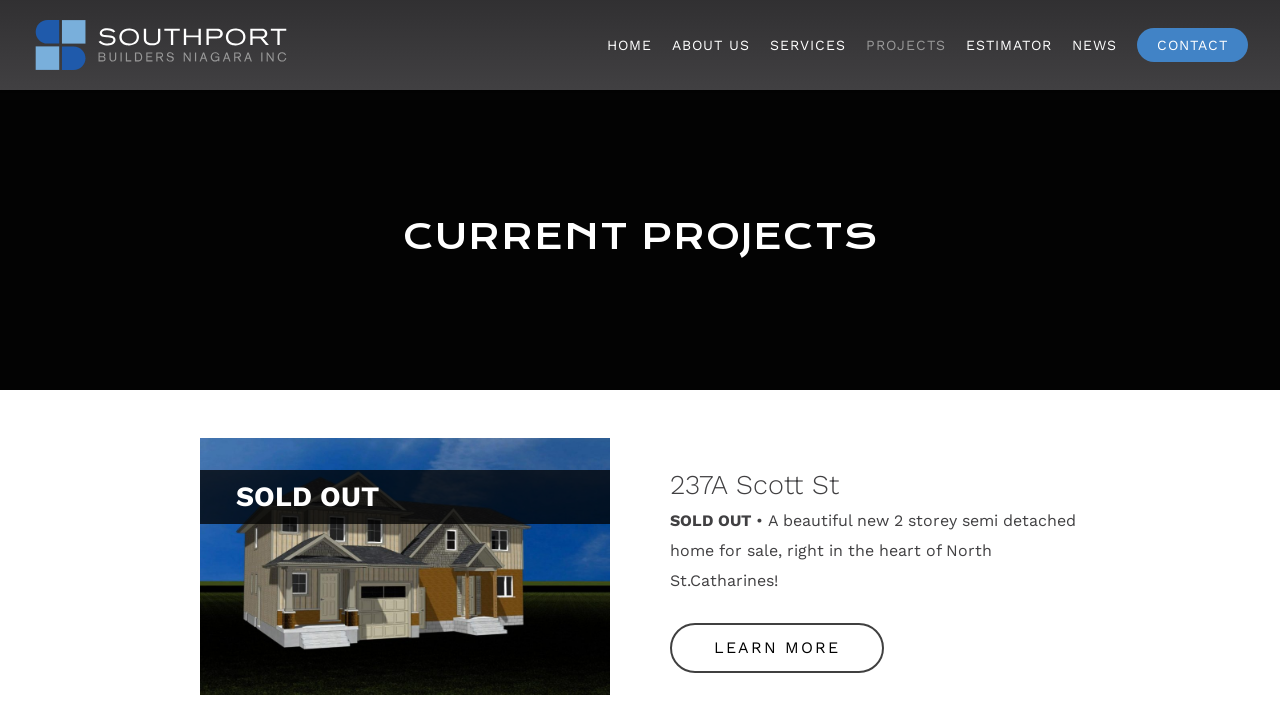Pinpoint the bounding box coordinates of the area that must be clicked to complete this instruction: "contact us".

[0.888, 0.053, 0.975, 0.073]